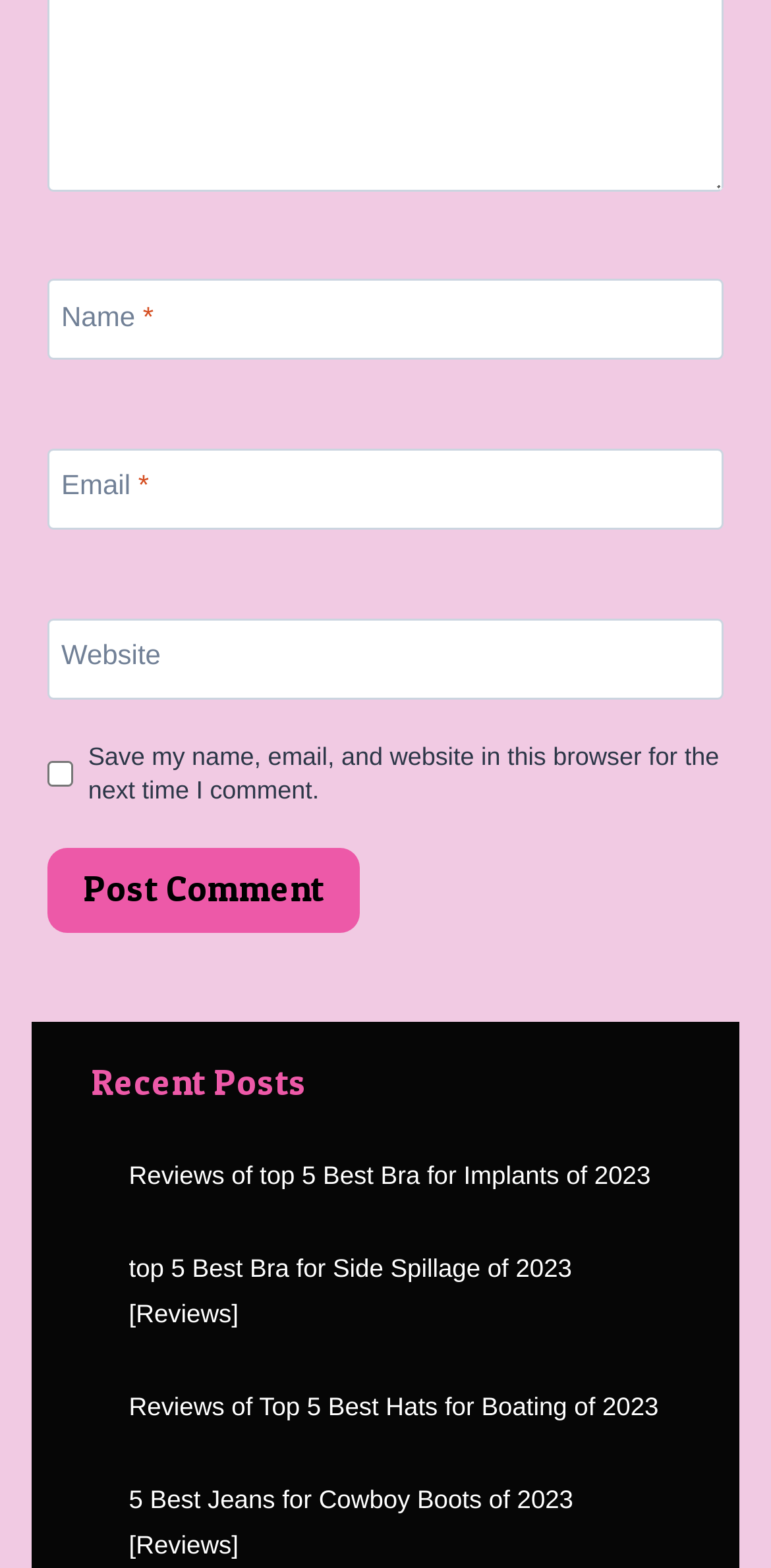Give a one-word or short phrase answer to the question: 
Is the 'Email' field required?

Yes